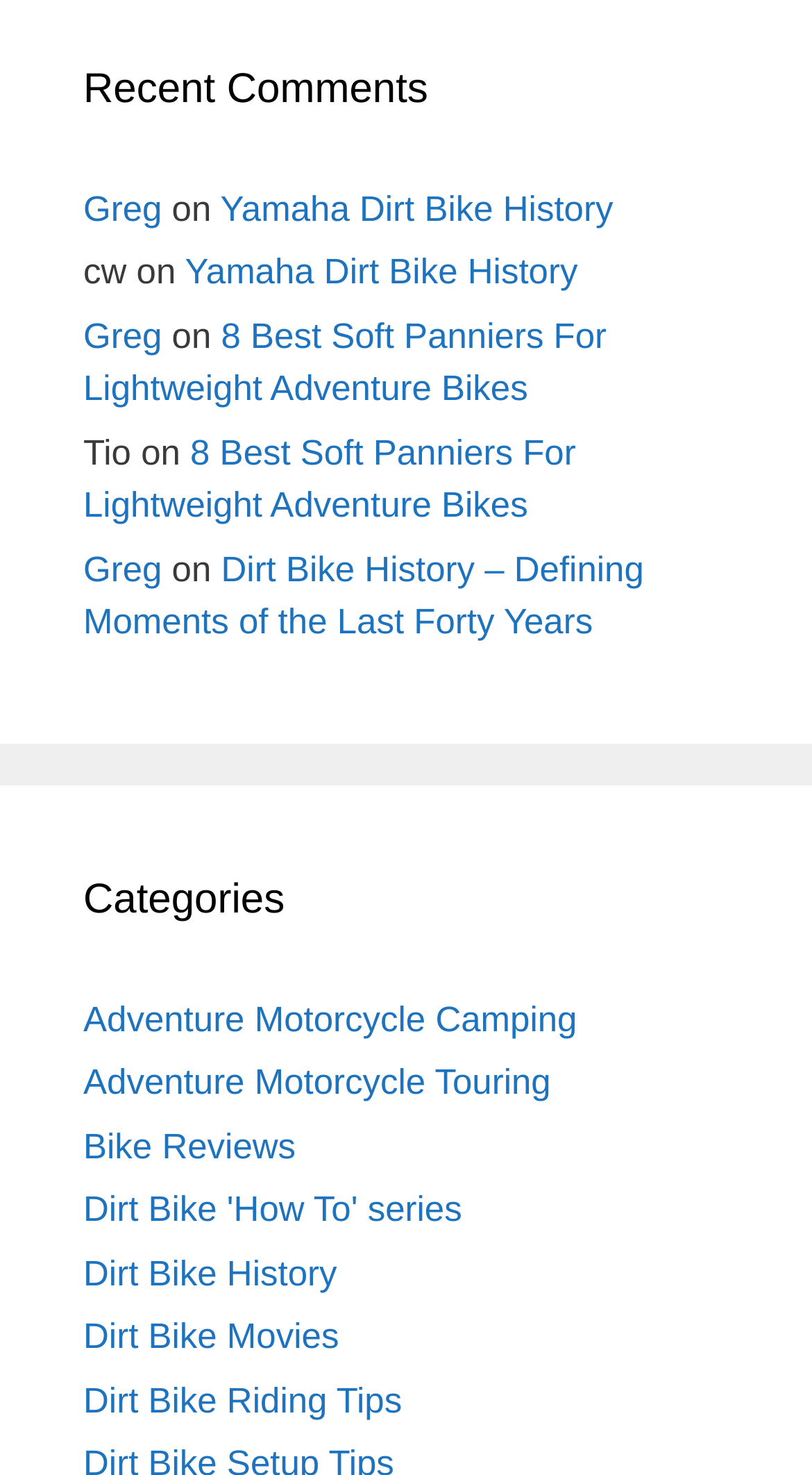Determine the bounding box coordinates for the UI element matching this description: "Greg".

[0.103, 0.214, 0.199, 0.241]